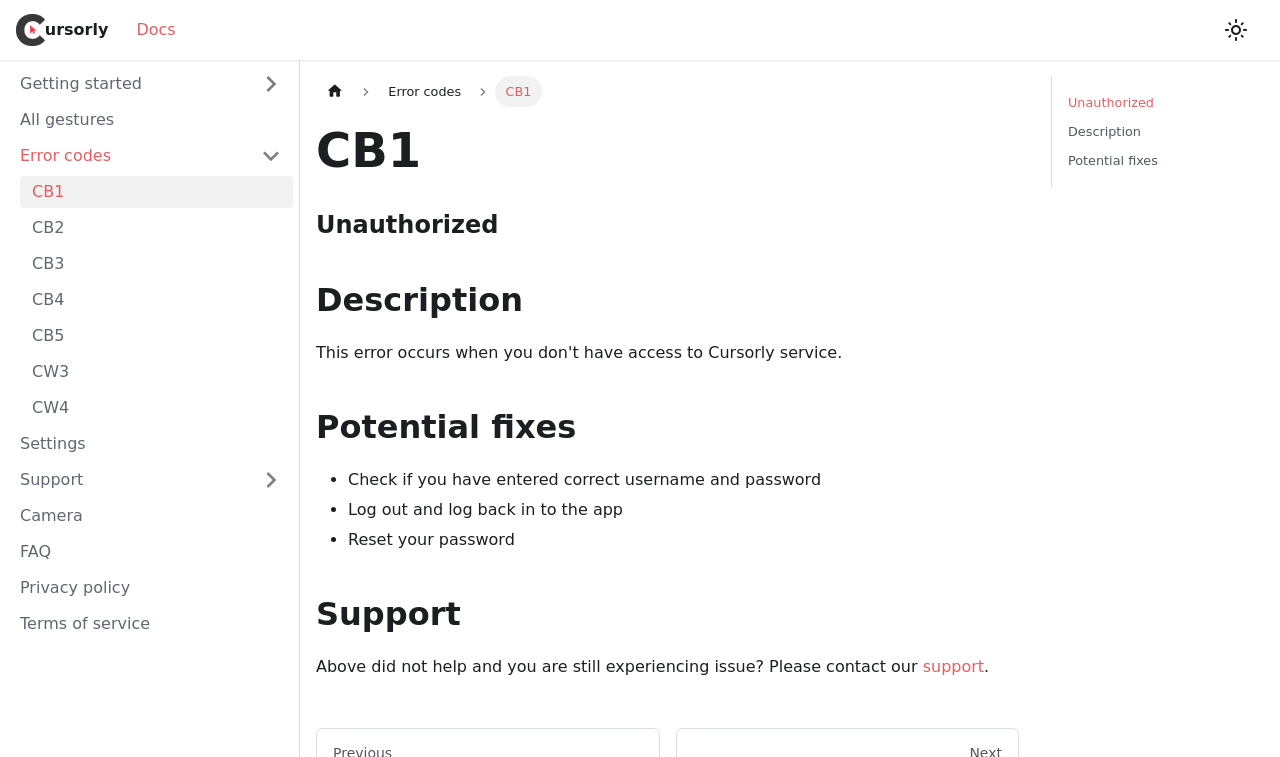Locate the bounding box coordinates of the clickable region necessary to complete the following instruction: "Go to Getting started". Provide the coordinates in the format of four float numbers between 0 and 1, i.e., [left, top, right, bottom].

[0.006, 0.09, 0.229, 0.132]